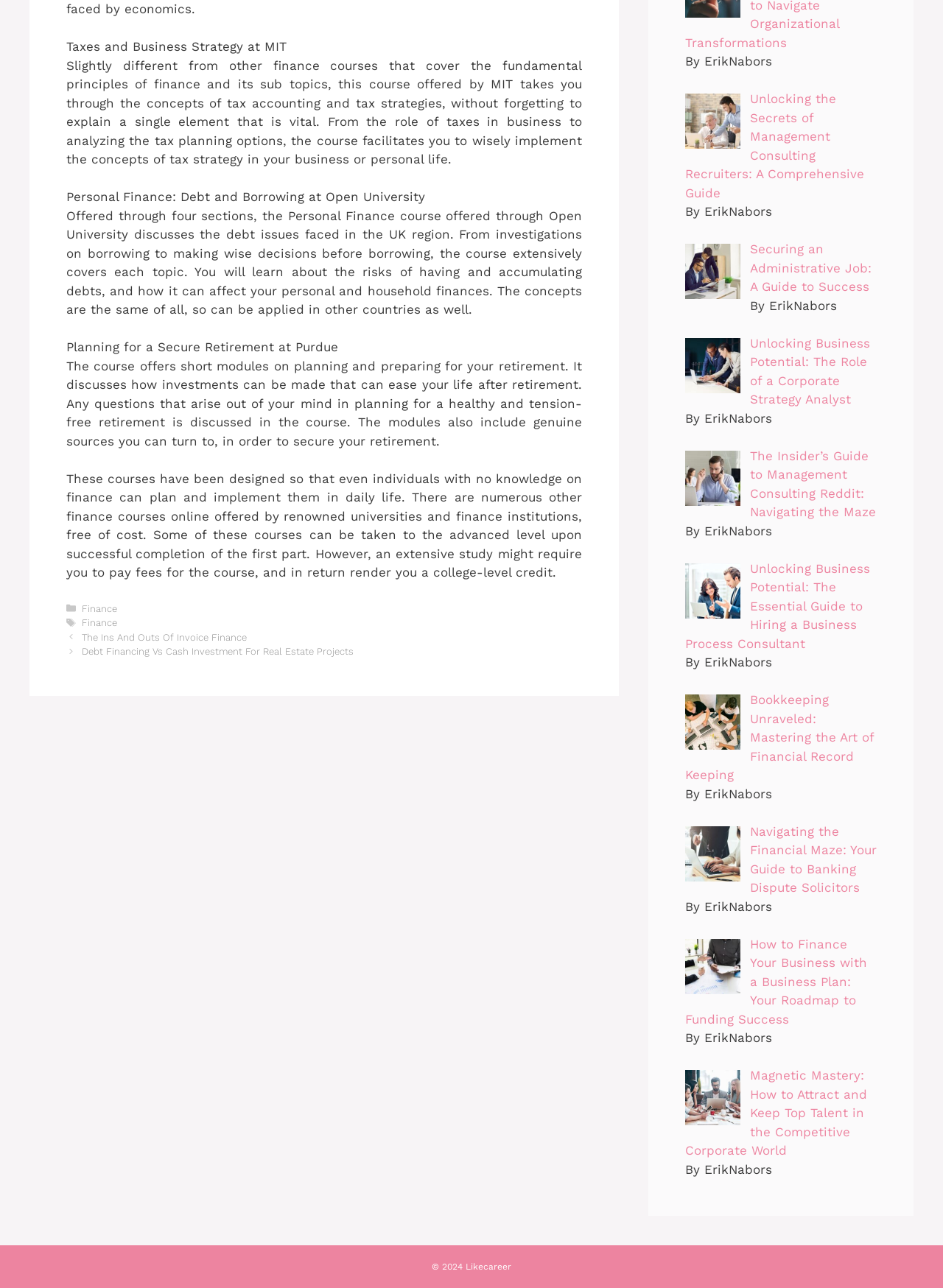Bounding box coordinates are to be given in the format (top-left x, top-left y, bottom-right x, bottom-right y). All values must be floating point numbers between 0 and 1. Provide the bounding box coordinate for the UI element described as: Finance

[0.087, 0.468, 0.124, 0.477]